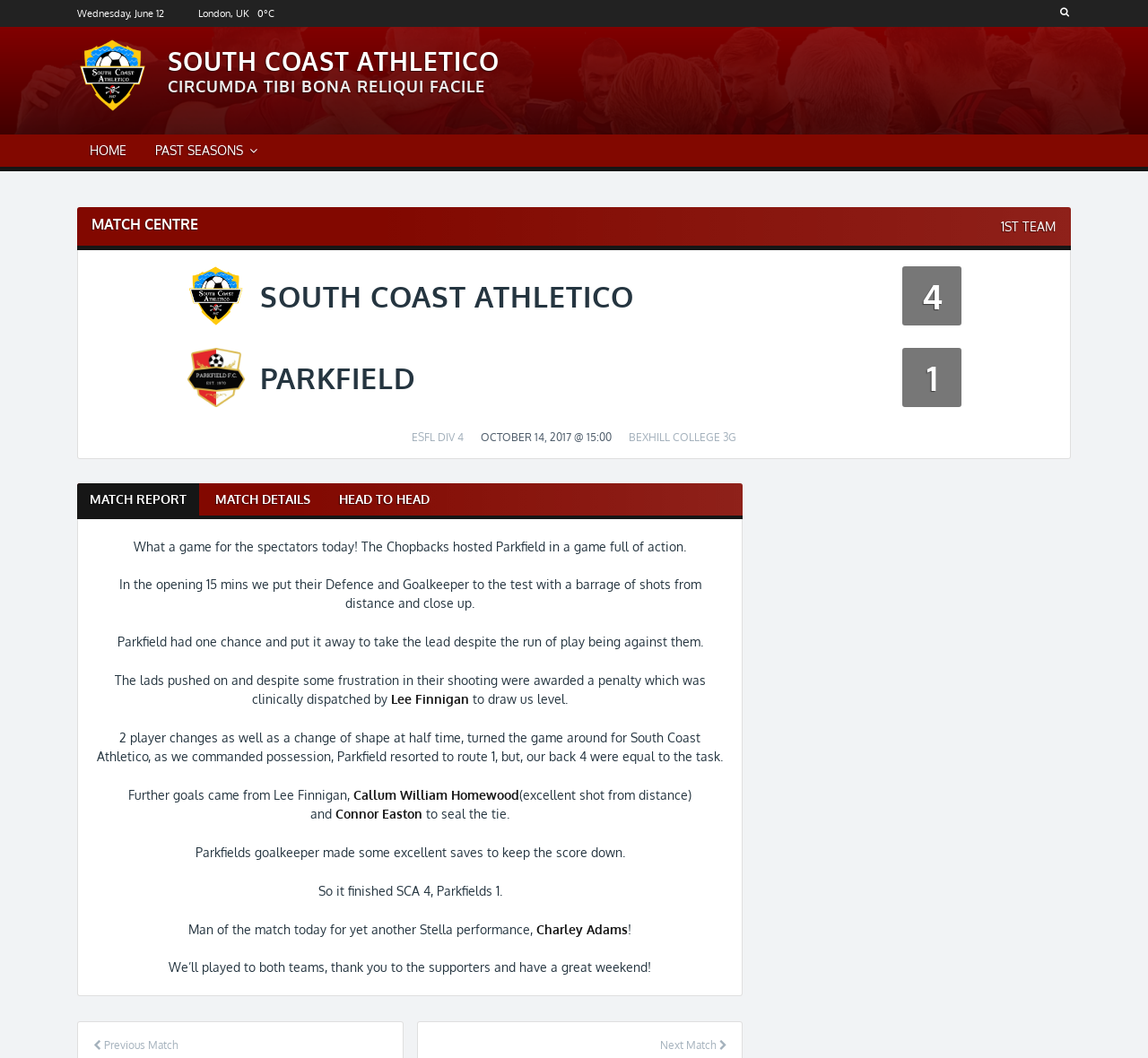Provide a short answer to the following question with just one word or phrase: What is the date of the match?

October 14, 2017